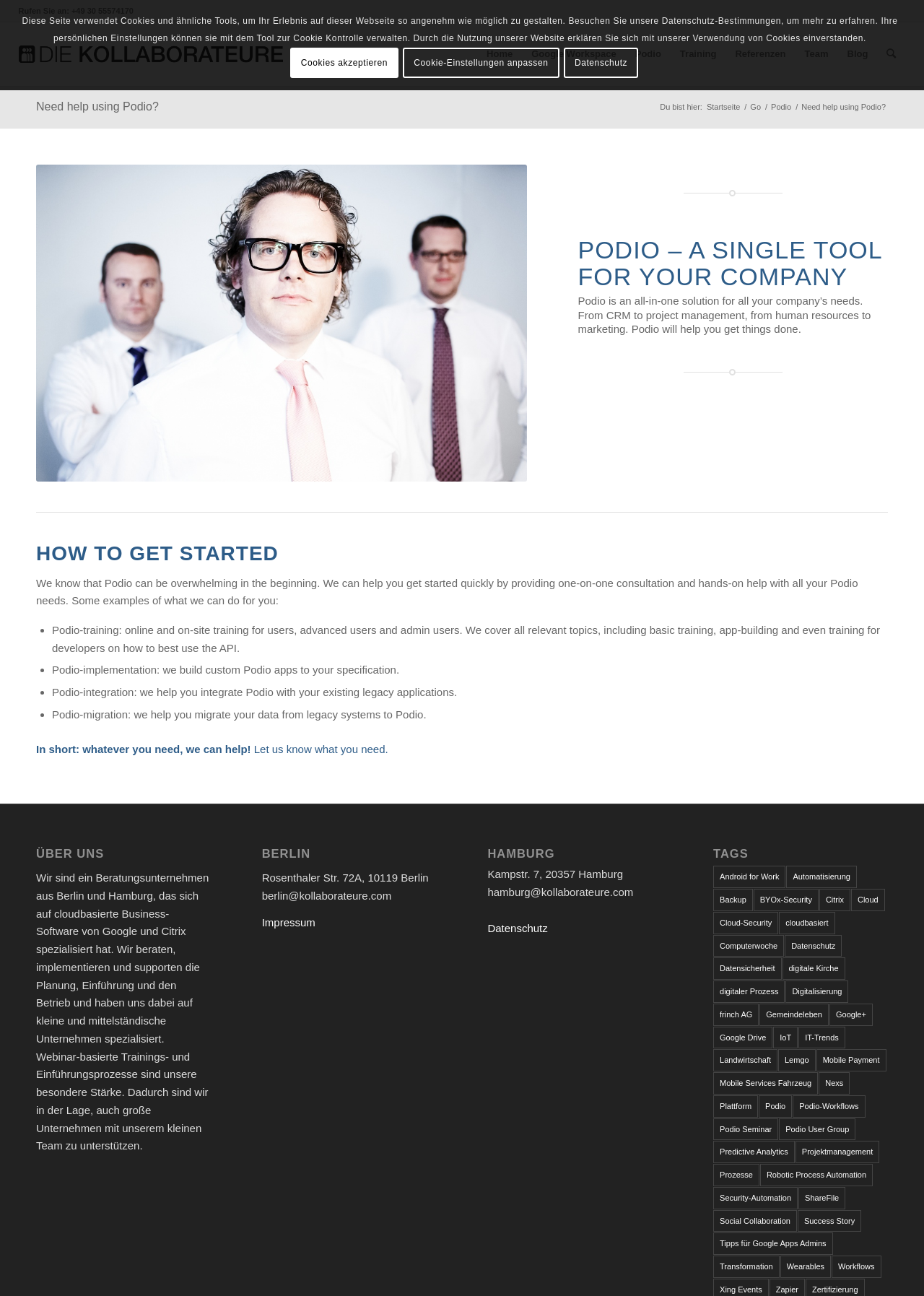Could you determine the bounding box coordinates of the clickable element to complete the instruction: "Go to the Home page"? Provide the coordinates as four float numbers between 0 and 1, i.e., [left, top, right, bottom].

[0.516, 0.017, 0.565, 0.066]